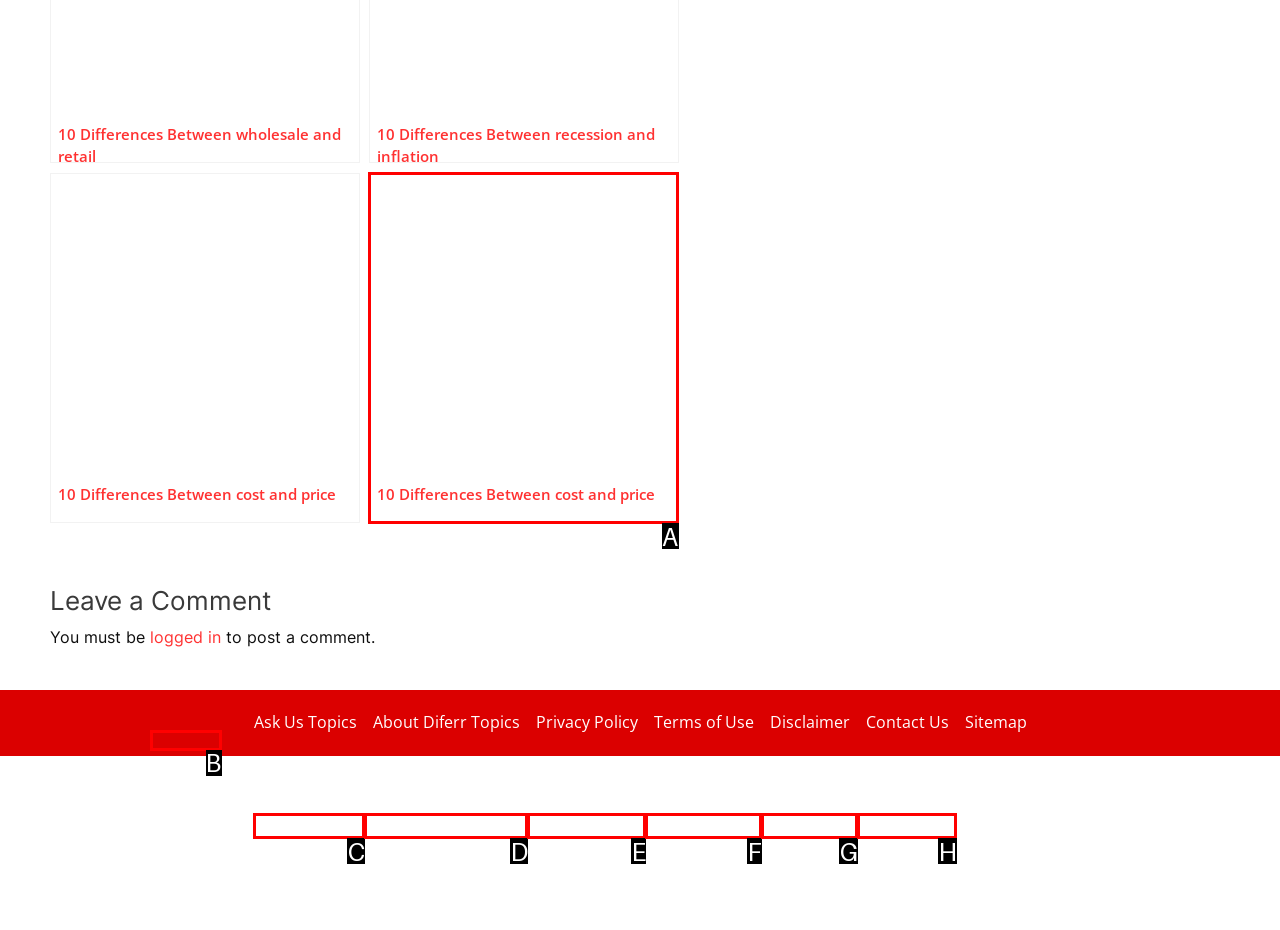Please identify the correct UI element to click for the task: view 10 differences between cost and price Respond with the letter of the appropriate option.

A